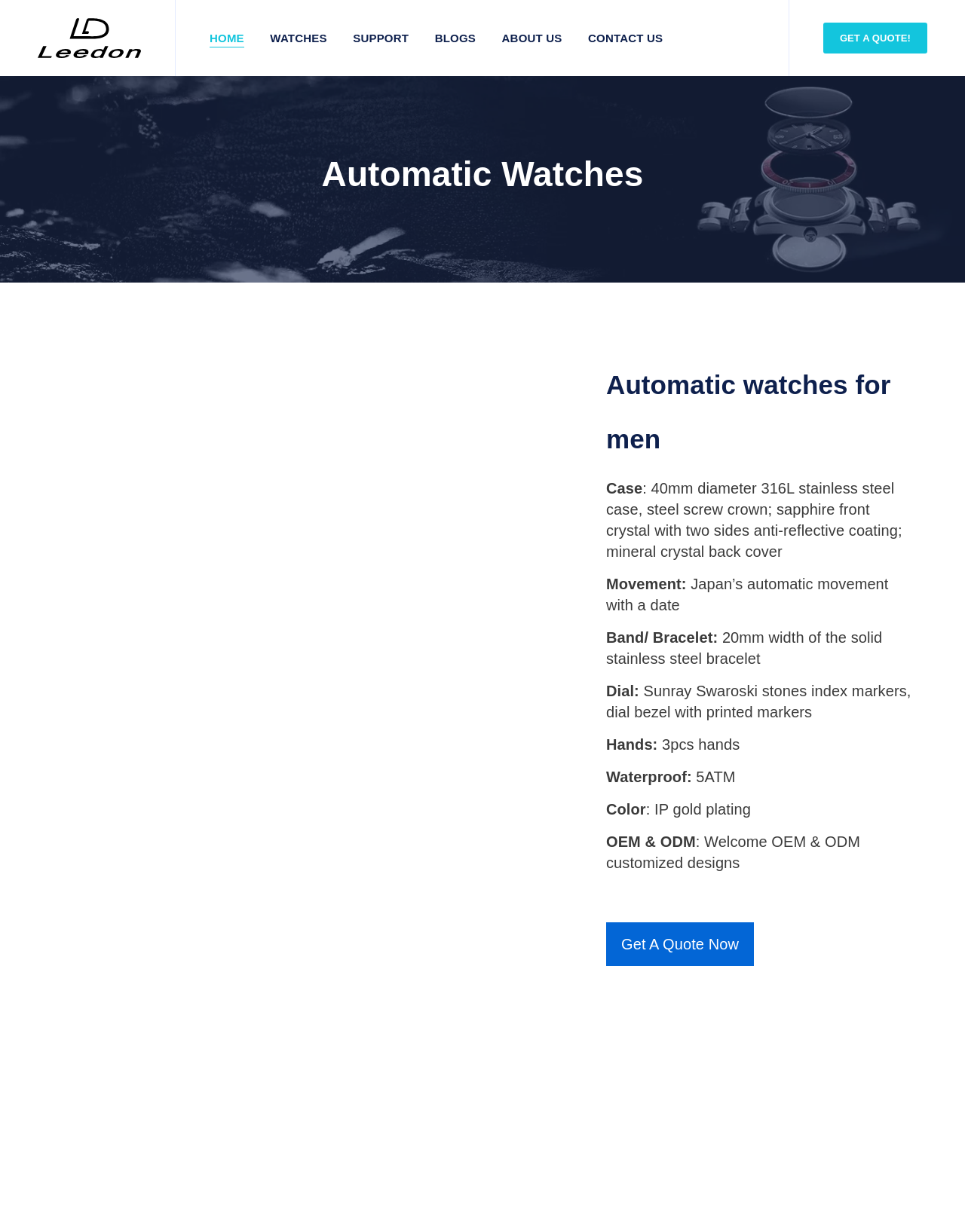Give a detailed explanation of the elements present on the webpage.

The webpage is about Leedon Watch, a company that offers custom automatic watches for men. At the top left corner, there is a logo image. Below the logo, there is a navigation menu with links to different sections of the website, including HOME, WATCHES, SUPPORT, BLOGS, ABOUT US, and CONTACT US. 

On the top right corner, there is a call-to-action link "GET A QUOTE!".

The main content of the webpage is divided into two sections. The first section has a heading "Automatic Watches" and a subheading "Automatic watches for men". Below the headings, there are several paragraphs of text describing the features of the watches, including the case, movement, band, dial, hands, waterproof, and color. The text is organized into a list with clear labels and descriptions.

The second section has a call-to-action link "Get A Quote Now" and a brief text "Welcome OEM & ODM customized designs", indicating that the company provides OEM and ODM services for customized watch designs.

Overall, the webpage has a clean and organized layout, with clear headings and concise text, making it easy to navigate and understand the company's offerings.